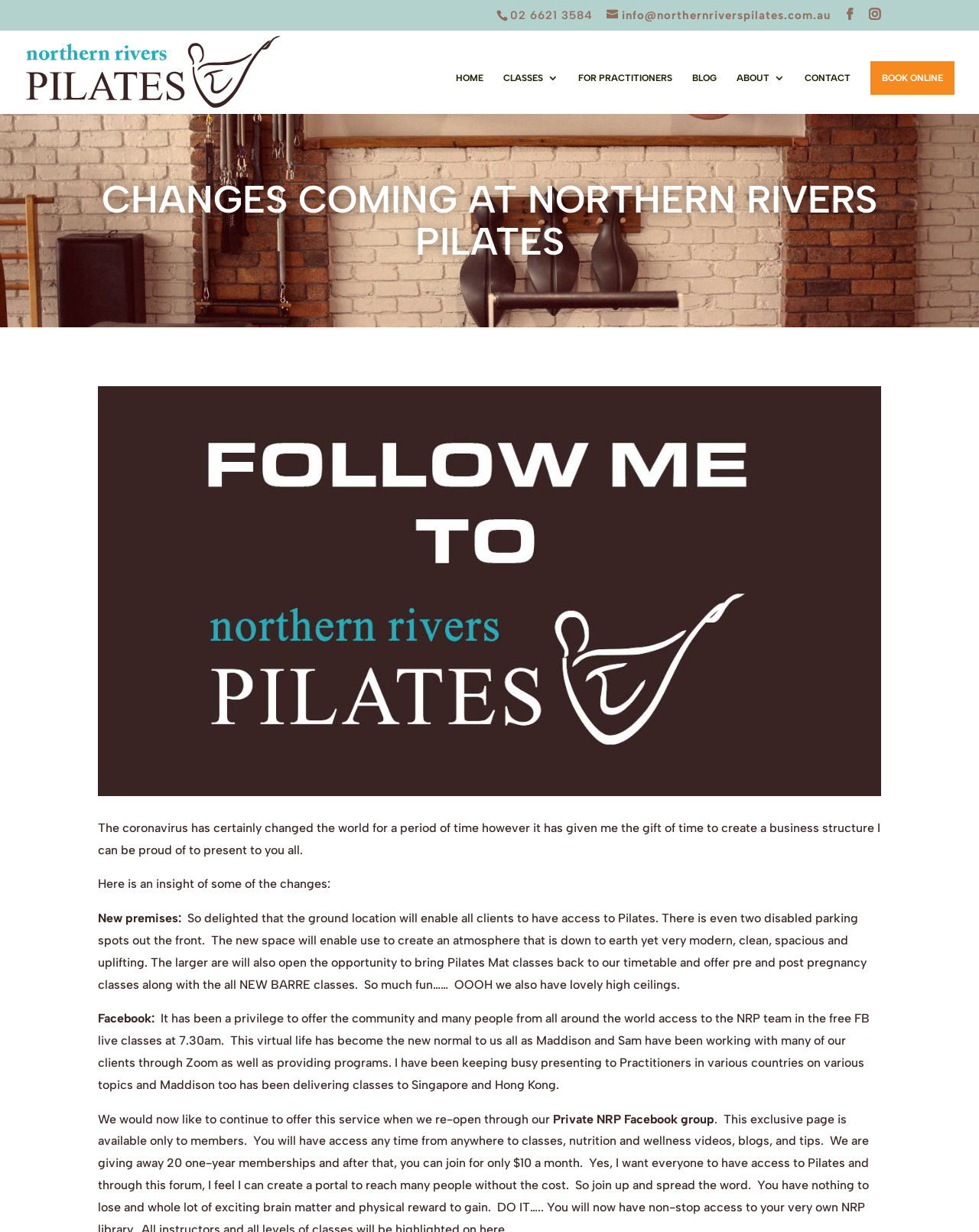Please identify the bounding box coordinates of the clickable region that I should interact with to perform the following instruction: "Send an email to the studio". The coordinates should be expressed as four float numbers between 0 and 1, i.e., [left, top, right, bottom].

[0.62, 0.007, 0.848, 0.018]